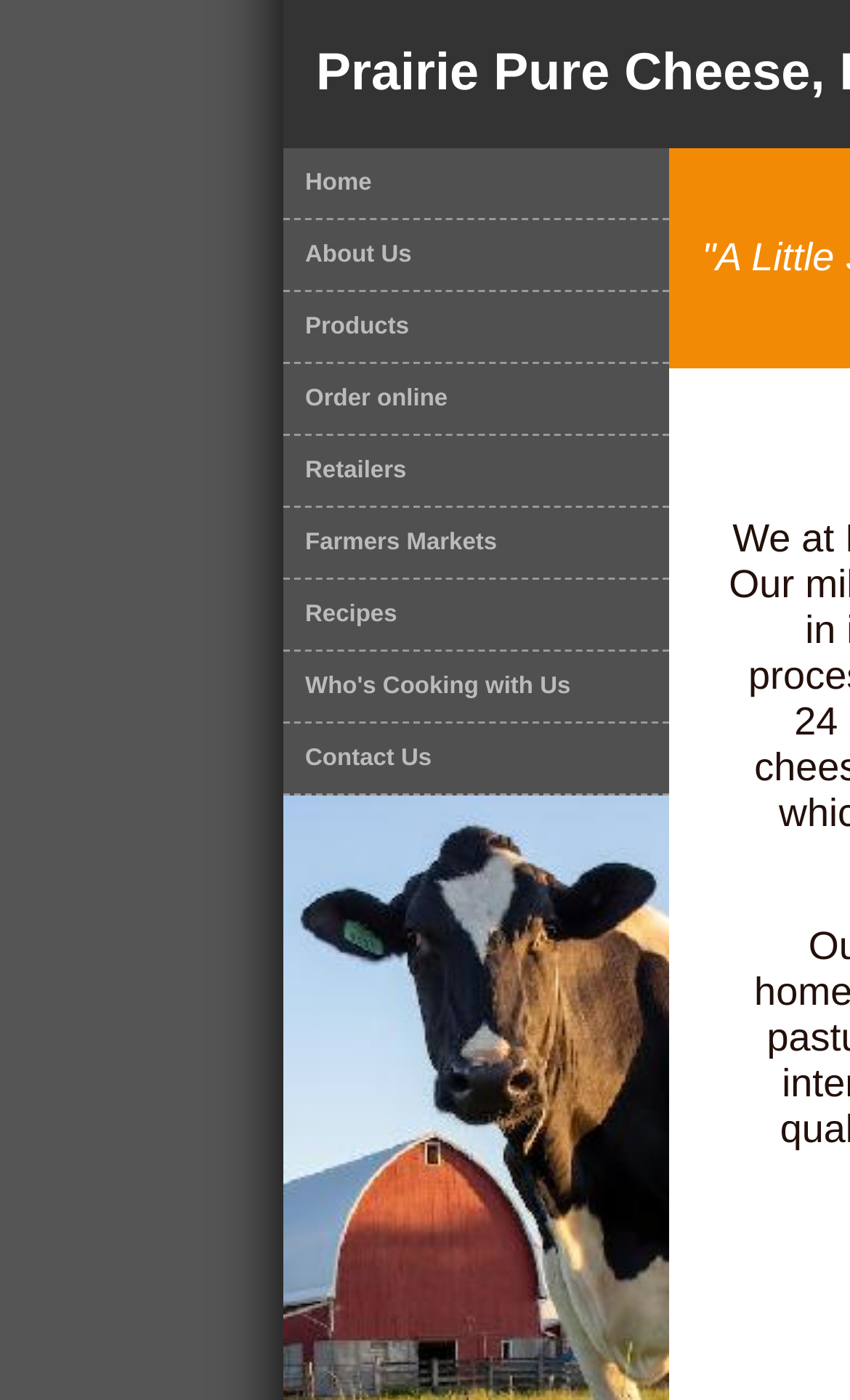What is the width of the menu items?
Analyze the screenshot and provide a detailed answer to the question.

By examining the bounding box coordinates of each link element, I found that the rightmost x-coordinate (x2) minus the leftmost x-coordinate (x1) is approximately 0.454, which is the width of the menu items.